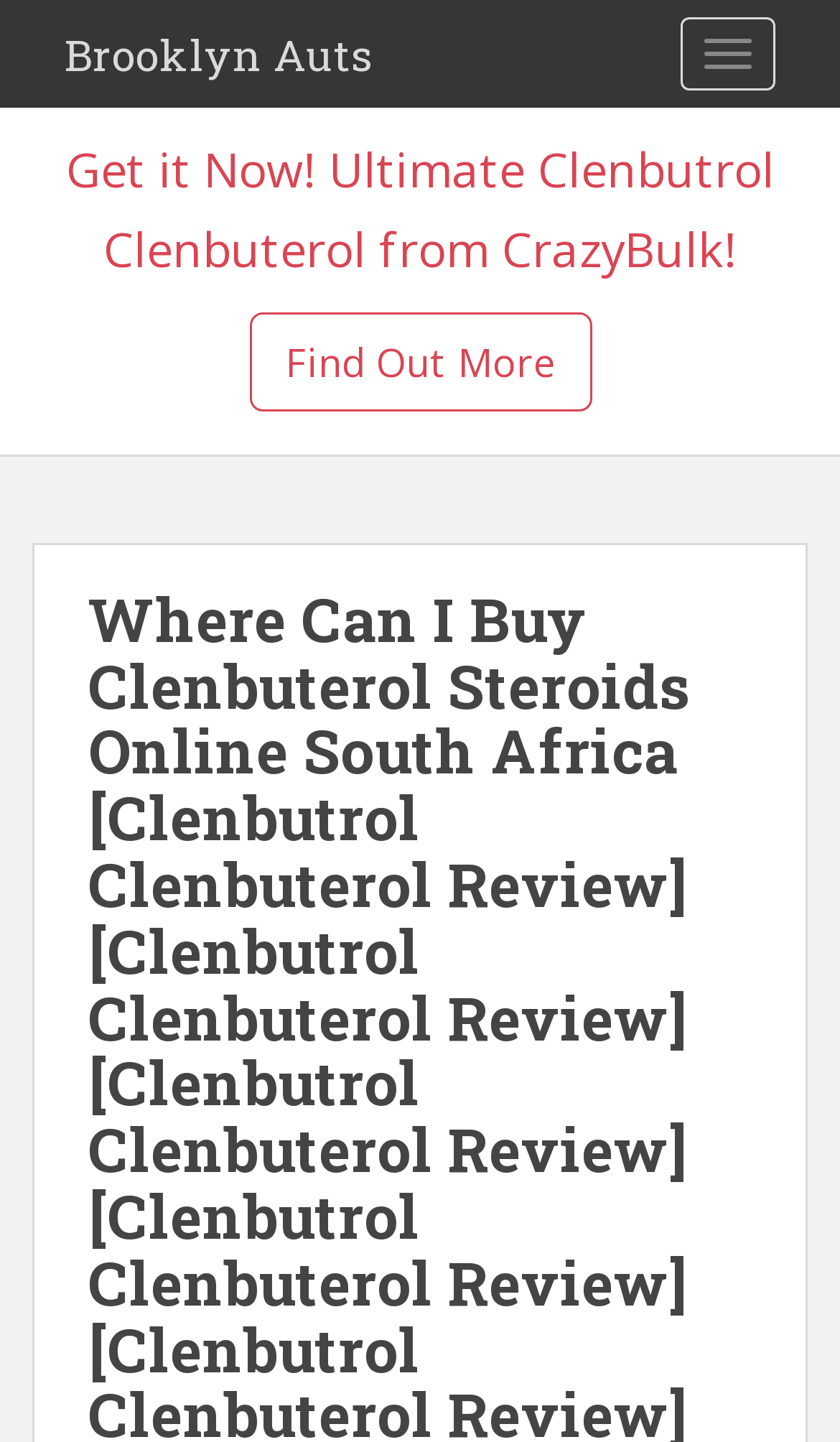Given the element description Brooklyn Auts, identify the bounding box coordinates for the UI element on the webpage screenshot. The format should be (top-left x, top-left y, bottom-right x, bottom-right y), with values between 0 and 1.

[0.038, 0.0, 0.482, 0.075]